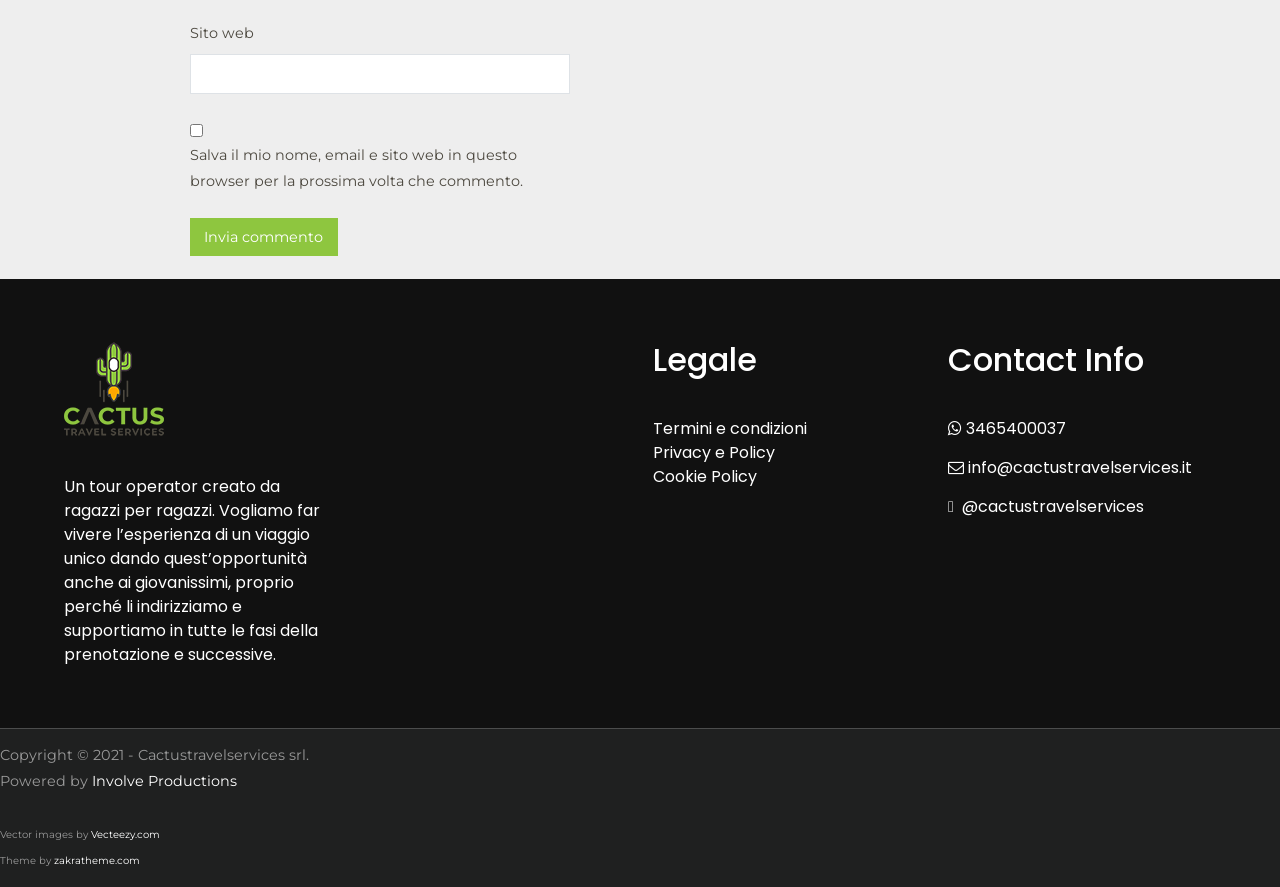What is the company's social media handle?
Refer to the image and provide a one-word or short phrase answer.

@cactustravelservices